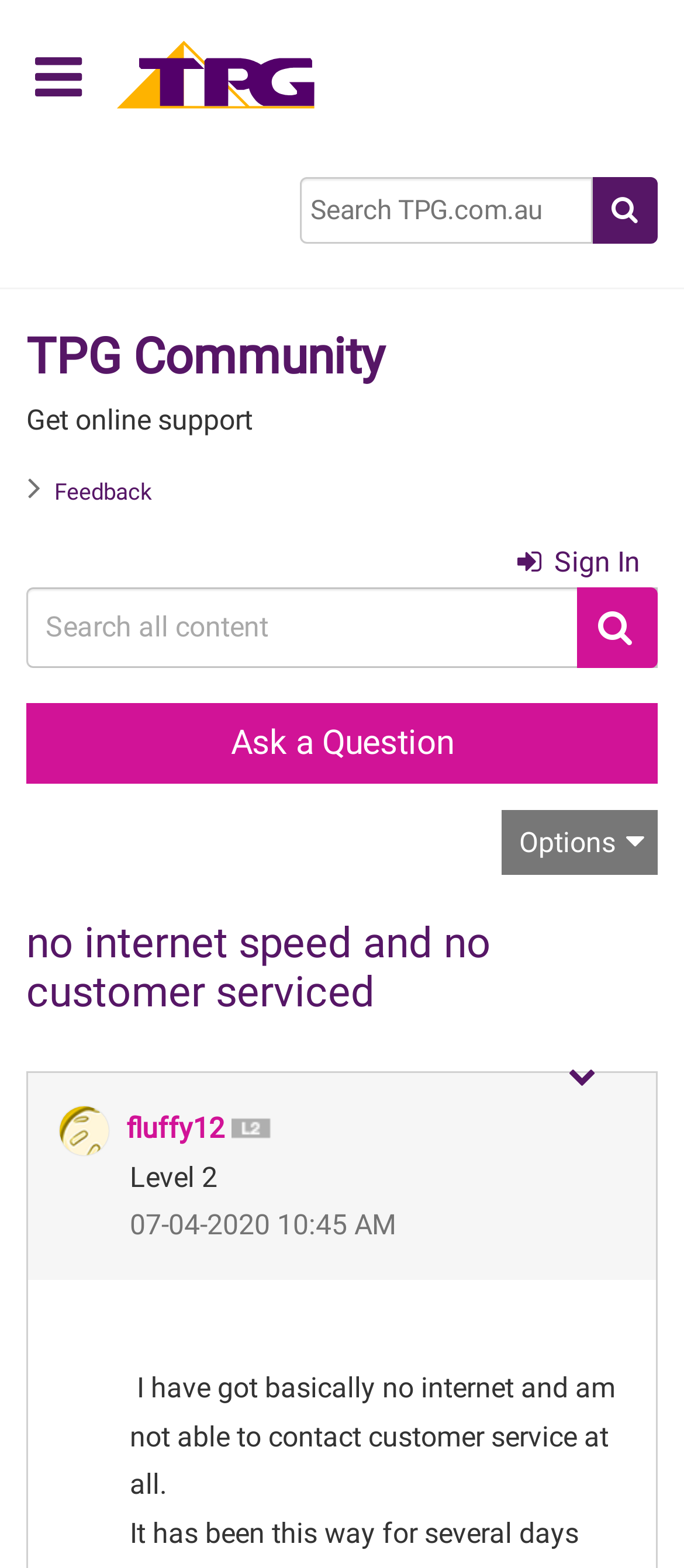Find the bounding box coordinates of the area to click in order to follow the instruction: "Sign in".

[0.756, 0.344, 0.936, 0.374]